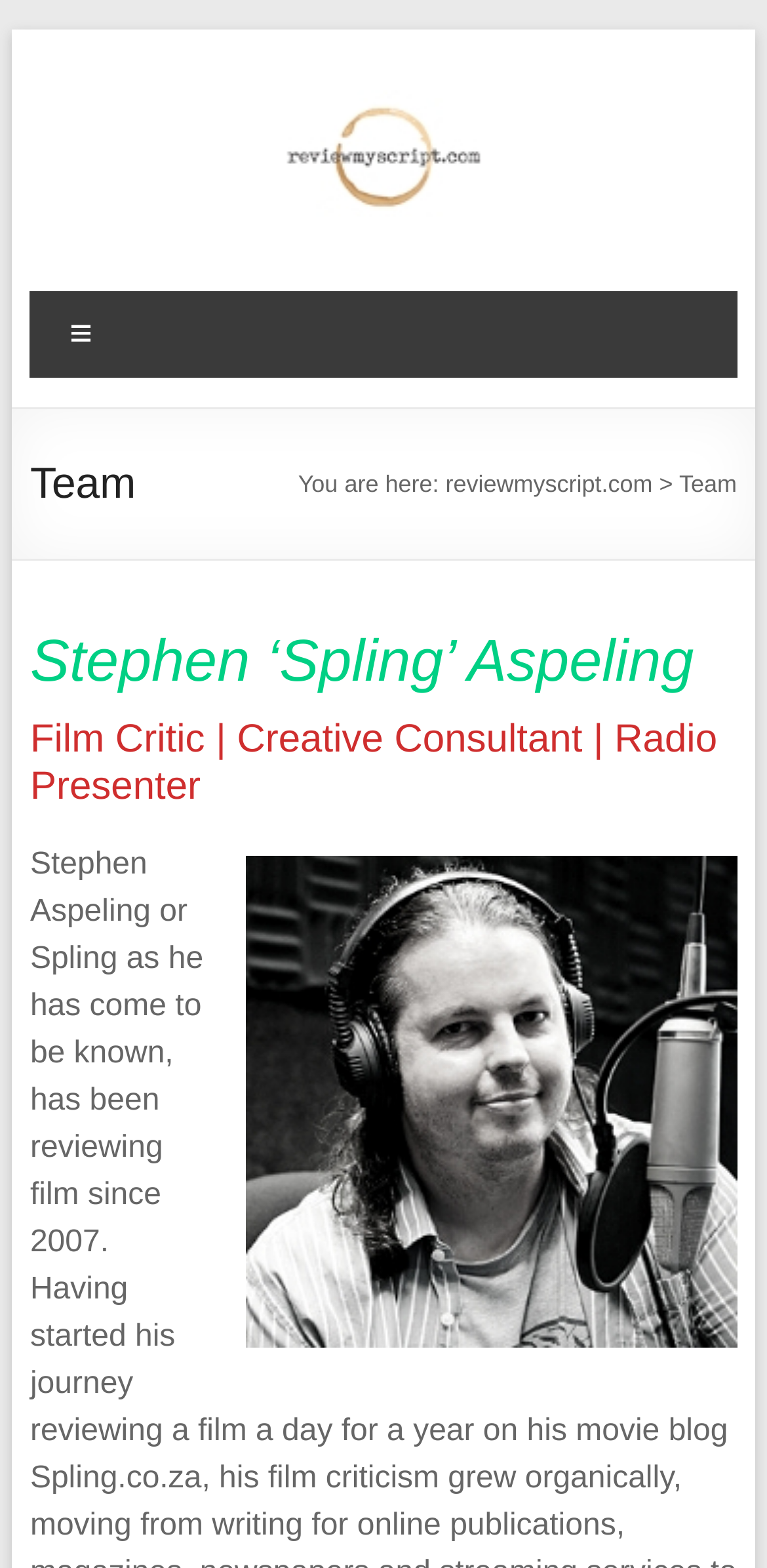Provide your answer to the question using just one word or phrase: What is Stephen Aspeling's profession?

Film Critic